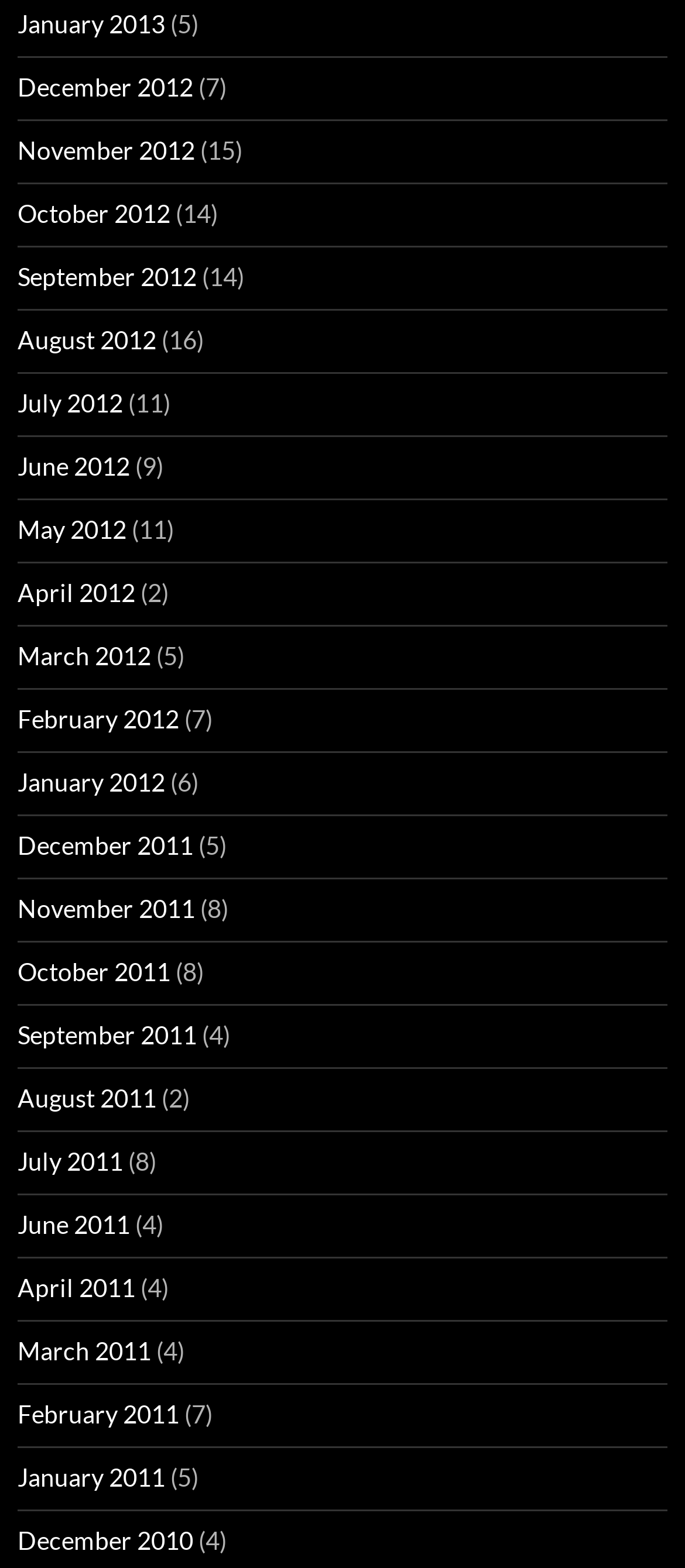Specify the bounding box coordinates of the area to click in order to execute this command: 'View October 2012 archives'. The coordinates should consist of four float numbers ranging from 0 to 1, and should be formatted as [left, top, right, bottom].

[0.026, 0.127, 0.249, 0.146]